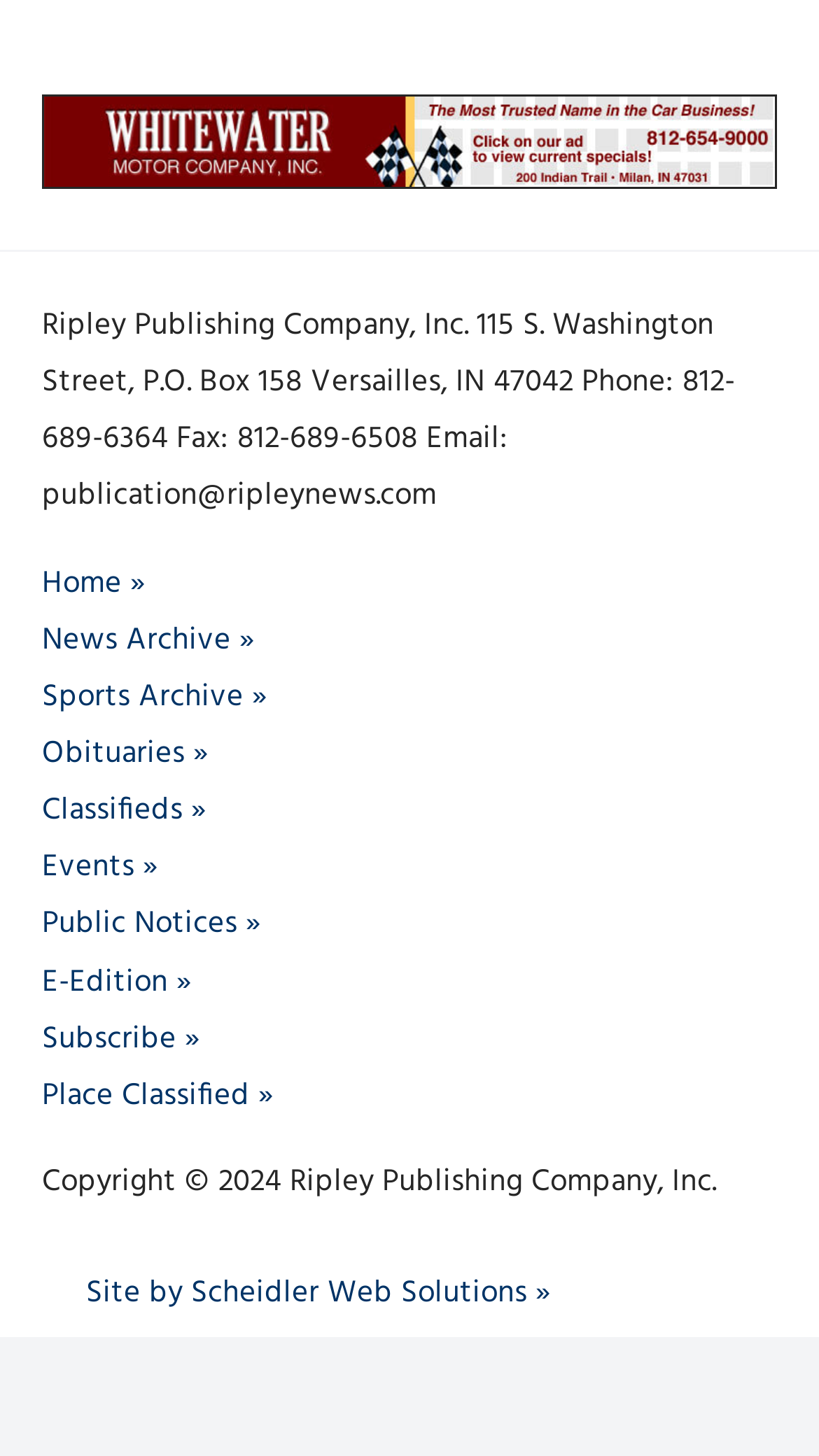Given the following UI element description: "Classifieds", find the bounding box coordinates in the webpage screenshot.

[0.051, 0.541, 0.251, 0.574]